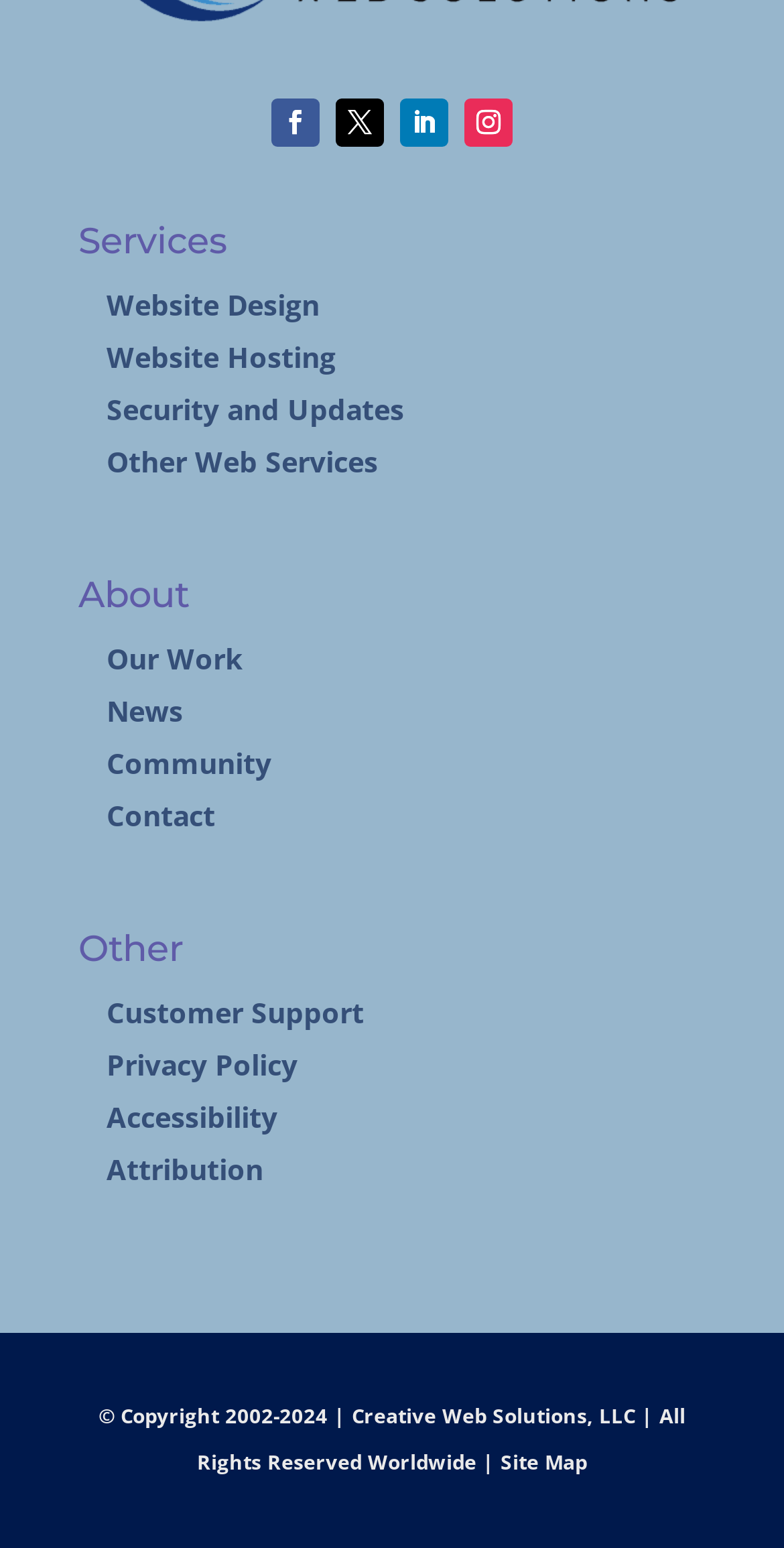Indicate the bounding box coordinates of the element that needs to be clicked to satisfy the following instruction: "Go to Site Map". The coordinates should be four float numbers between 0 and 1, i.e., [left, top, right, bottom].

[0.638, 0.936, 0.749, 0.954]